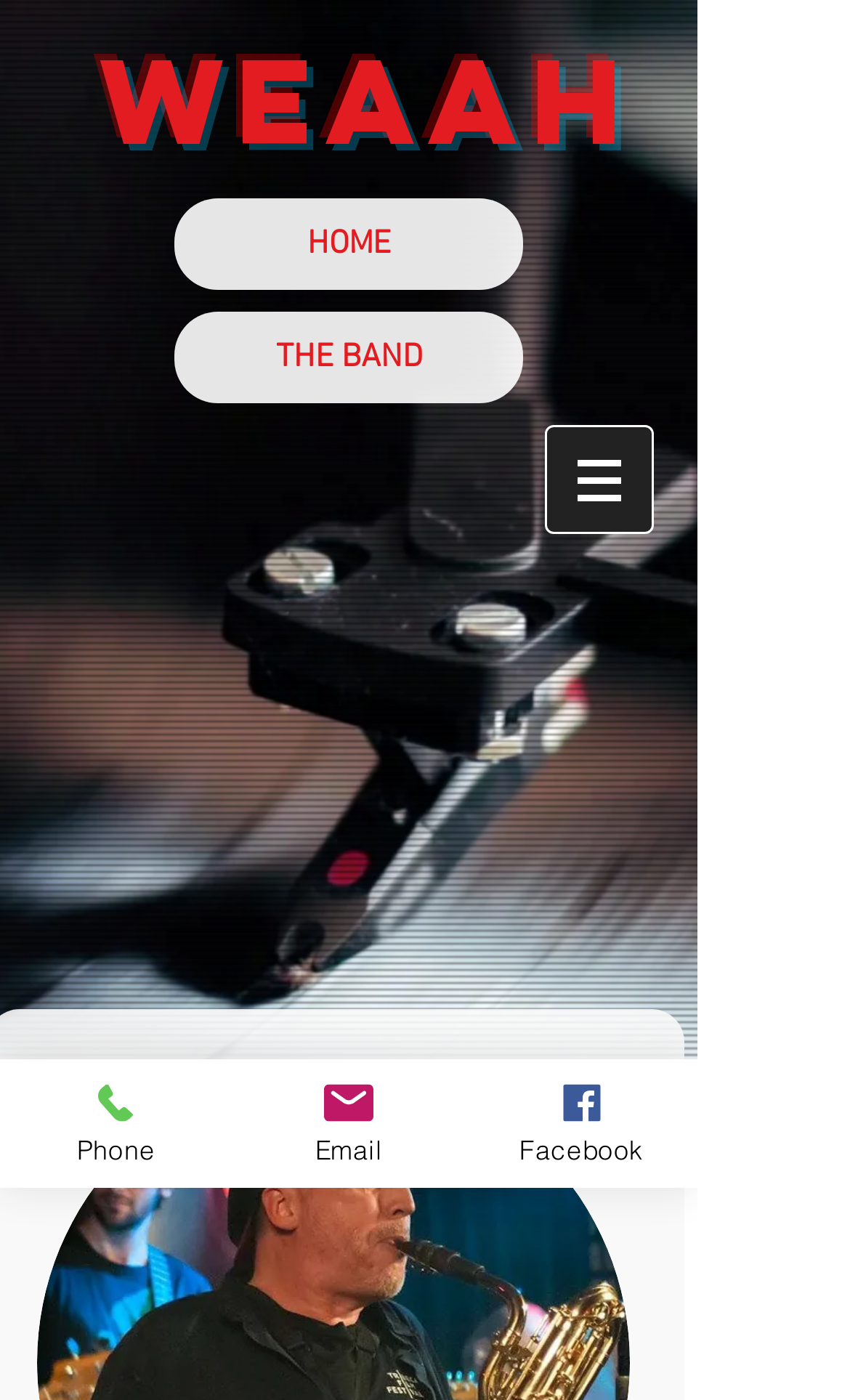How many social media links are there?
Give a one-word or short-phrase answer derived from the screenshot.

1